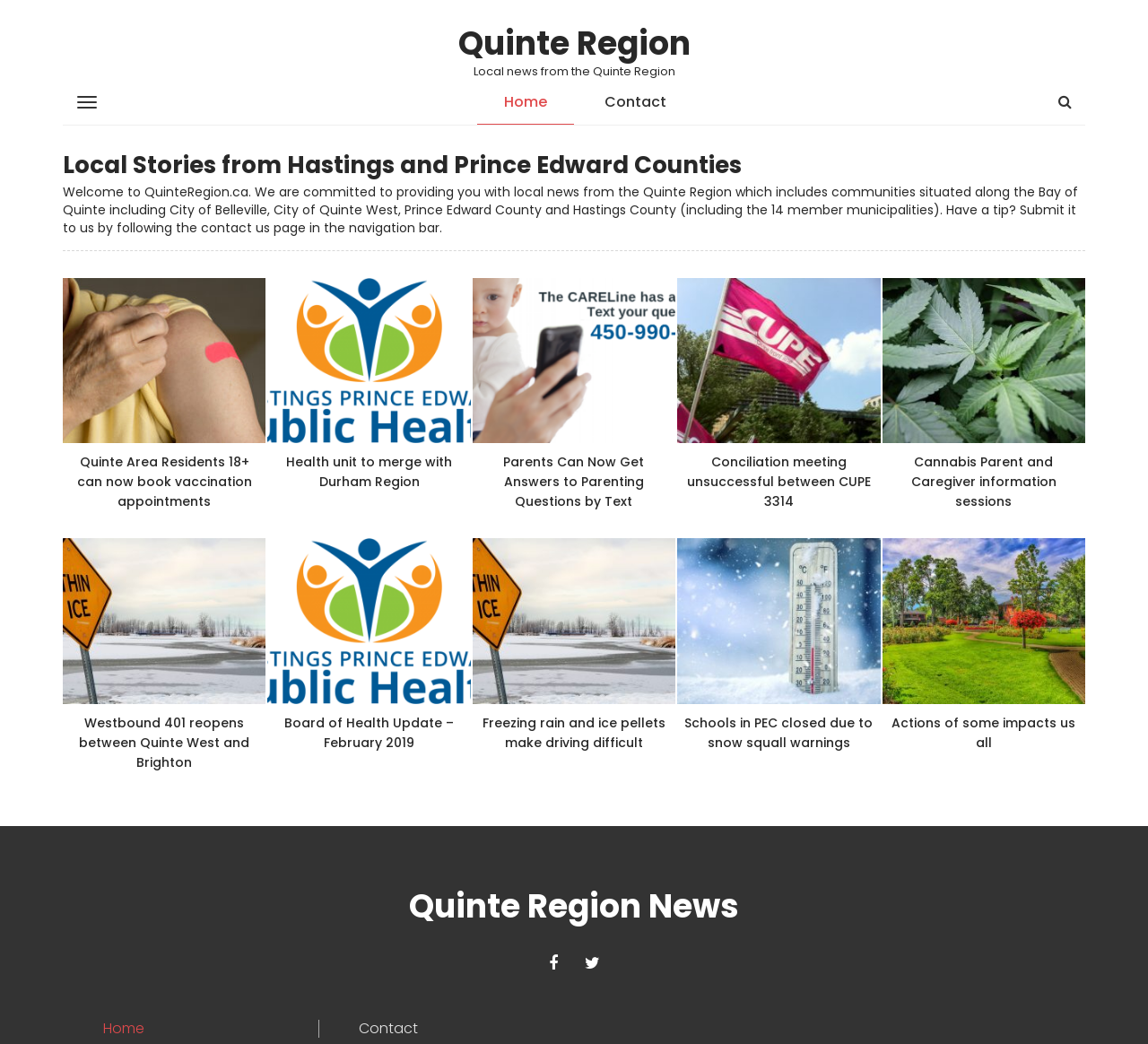What is the topic of the article with the image of a senior man holding up a shirt?
Could you answer the question in a detailed manner, providing as much information as possible?

The webpage has a link with a heading 'Quinte Area Residents 18+ can now book vaccination appointments' and an image of a senior man holding up a shirt, indicating that the topic of the article is related to vaccination appointments.